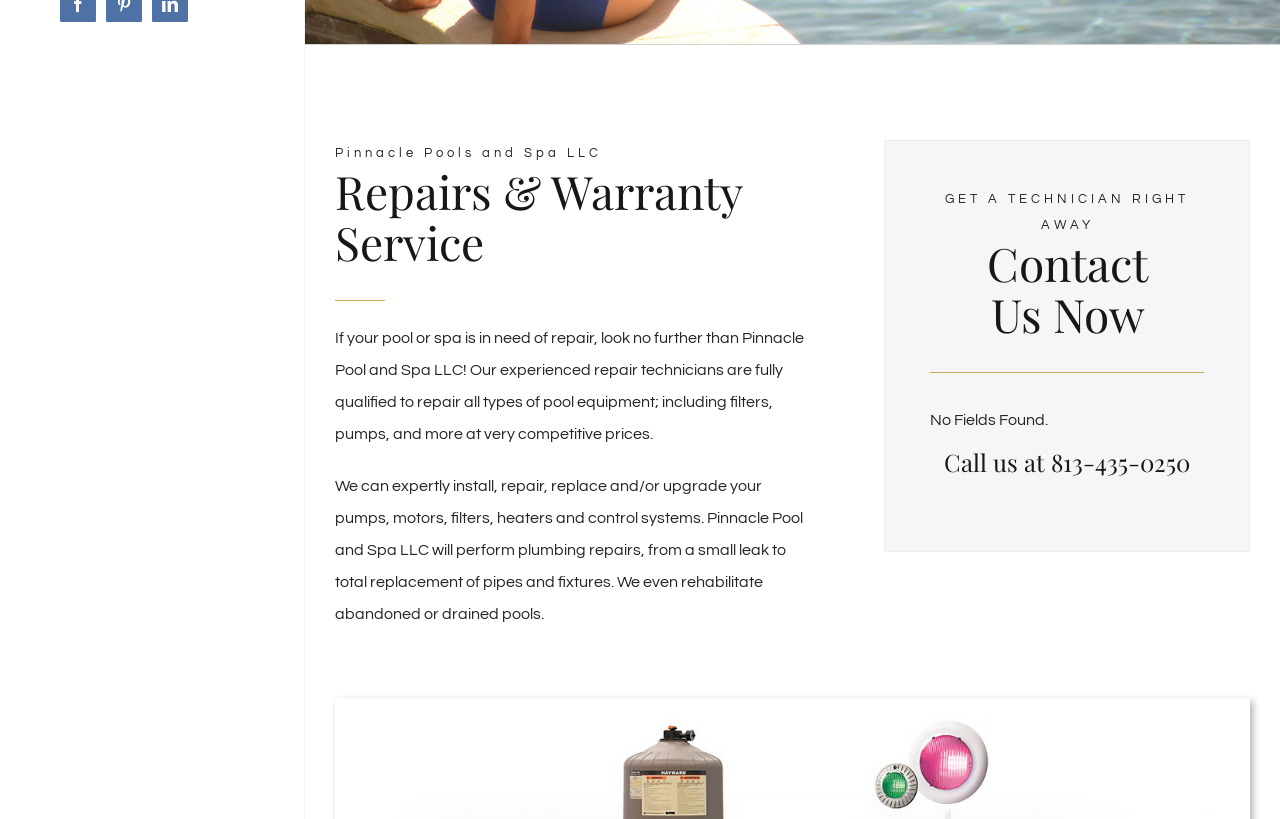Please predict the bounding box coordinates (top-left x, top-left y, bottom-right x, bottom-right y) for the UI element in the screenshot that fits the description: Go to Top

[0.904, 0.739, 0.941, 0.781]